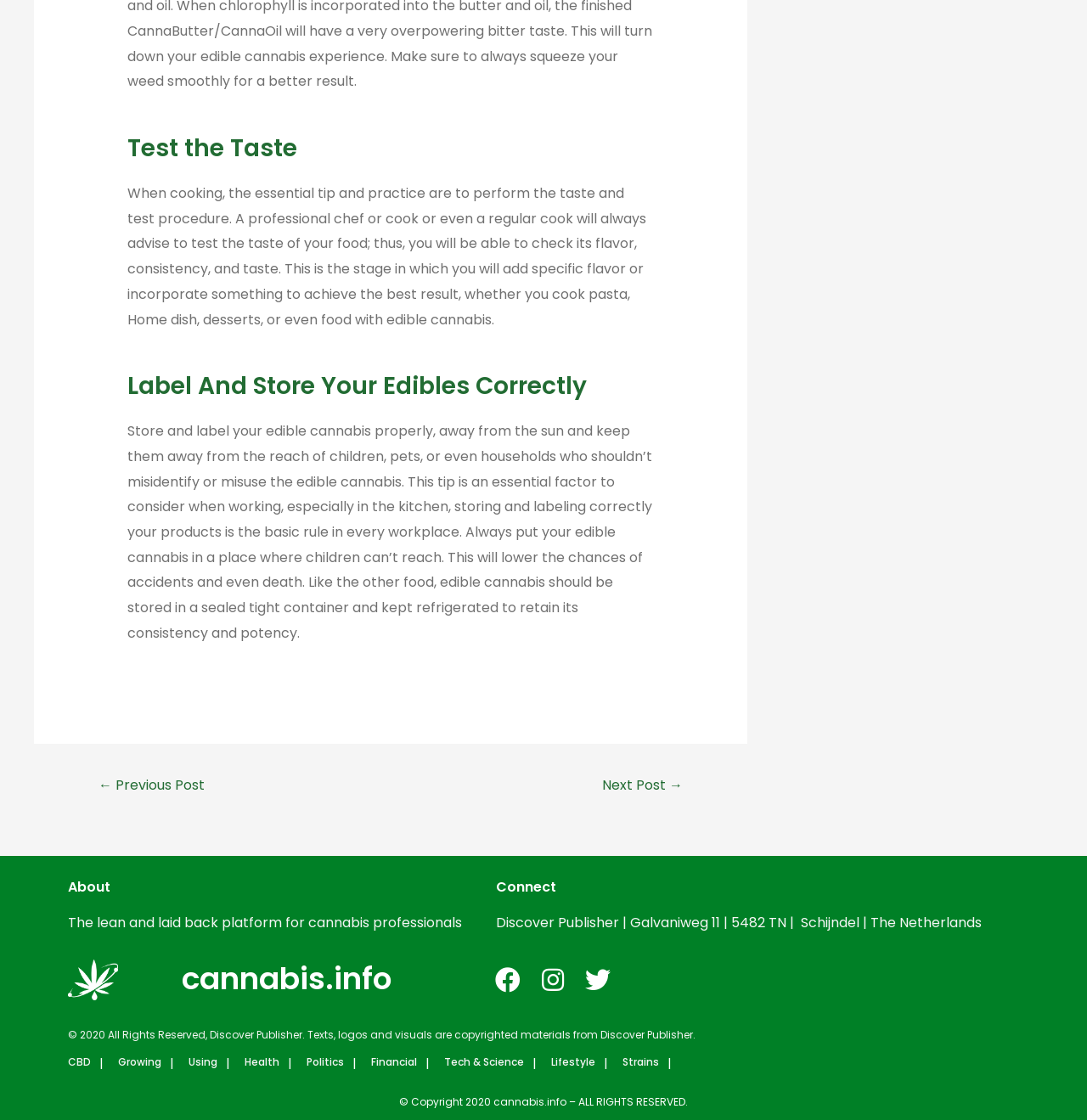Please identify the bounding box coordinates of the element's region that should be clicked to execute the following instruction: "Follow the Facebook link". The bounding box coordinates must be four float numbers between 0 and 1, i.e., [left, top, right, bottom].

[0.448, 0.856, 0.486, 0.893]